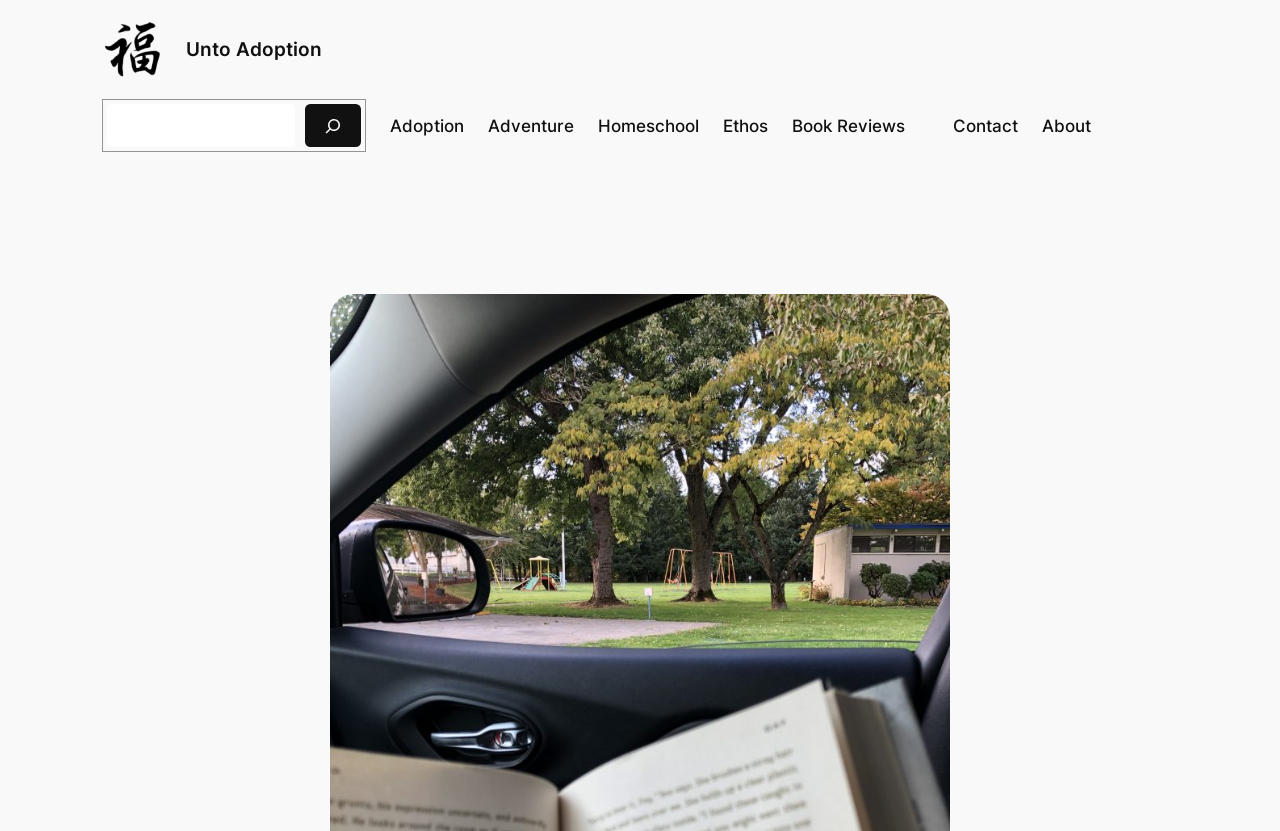Provide a thorough description of the webpage's content and layout.

The webpage is titled "Reading Life – Unto Adoption" and has a prominent link with the same title at the top left corner. Below this link, there is a navigation section labeled "Categories" that spans across the top of the page. Within this section, there is a search bar with a search button on the right, accompanied by a small icon. 

To the right of the search bar, there are seven categorized links: "Adoption", "Adventure", "Homeschool", "Ethos", "Book Reviews", "Contact", and "About", arranged horizontally in a row. Each link is positioned closely together, with "Adoption" being the first on the left and "About" being the last on the right.